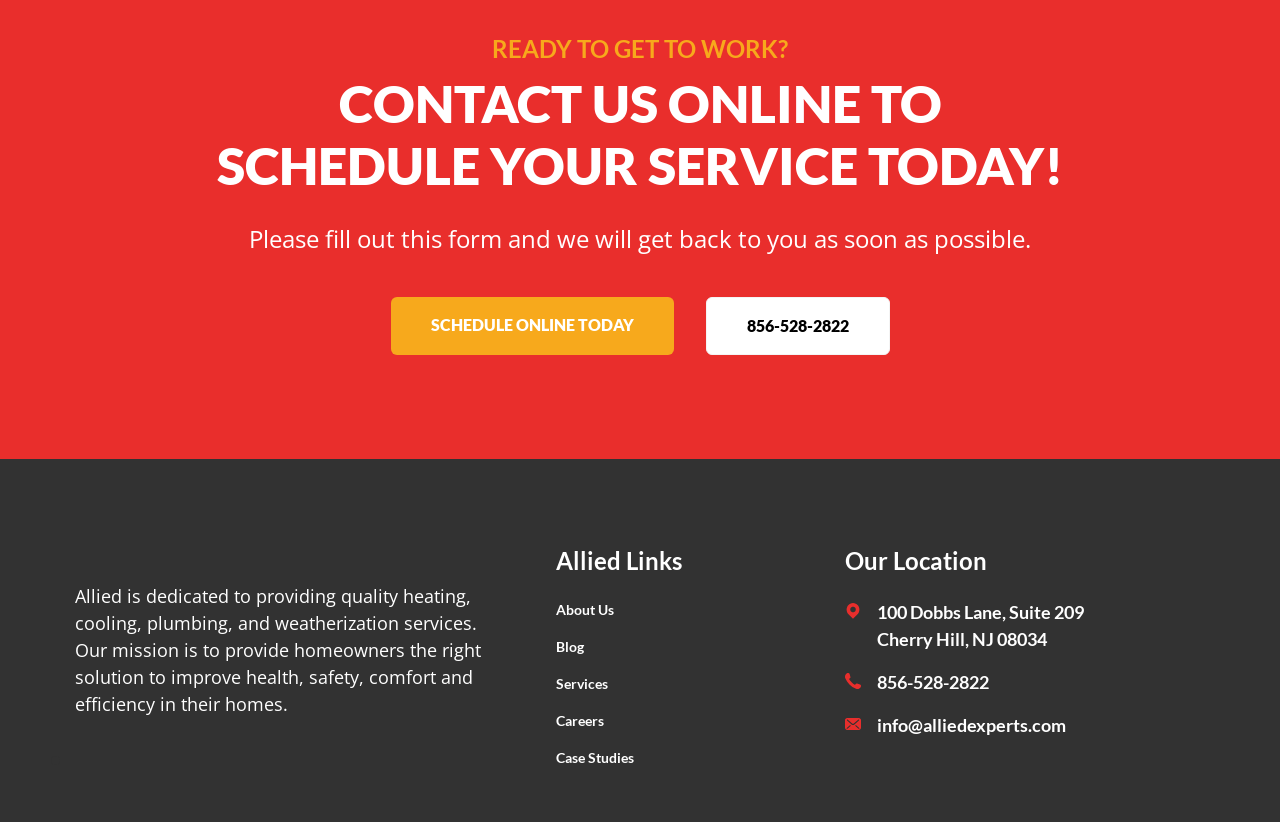Locate the bounding box coordinates of the element that should be clicked to execute the following instruction: "Click on the 'About Us' link".

None